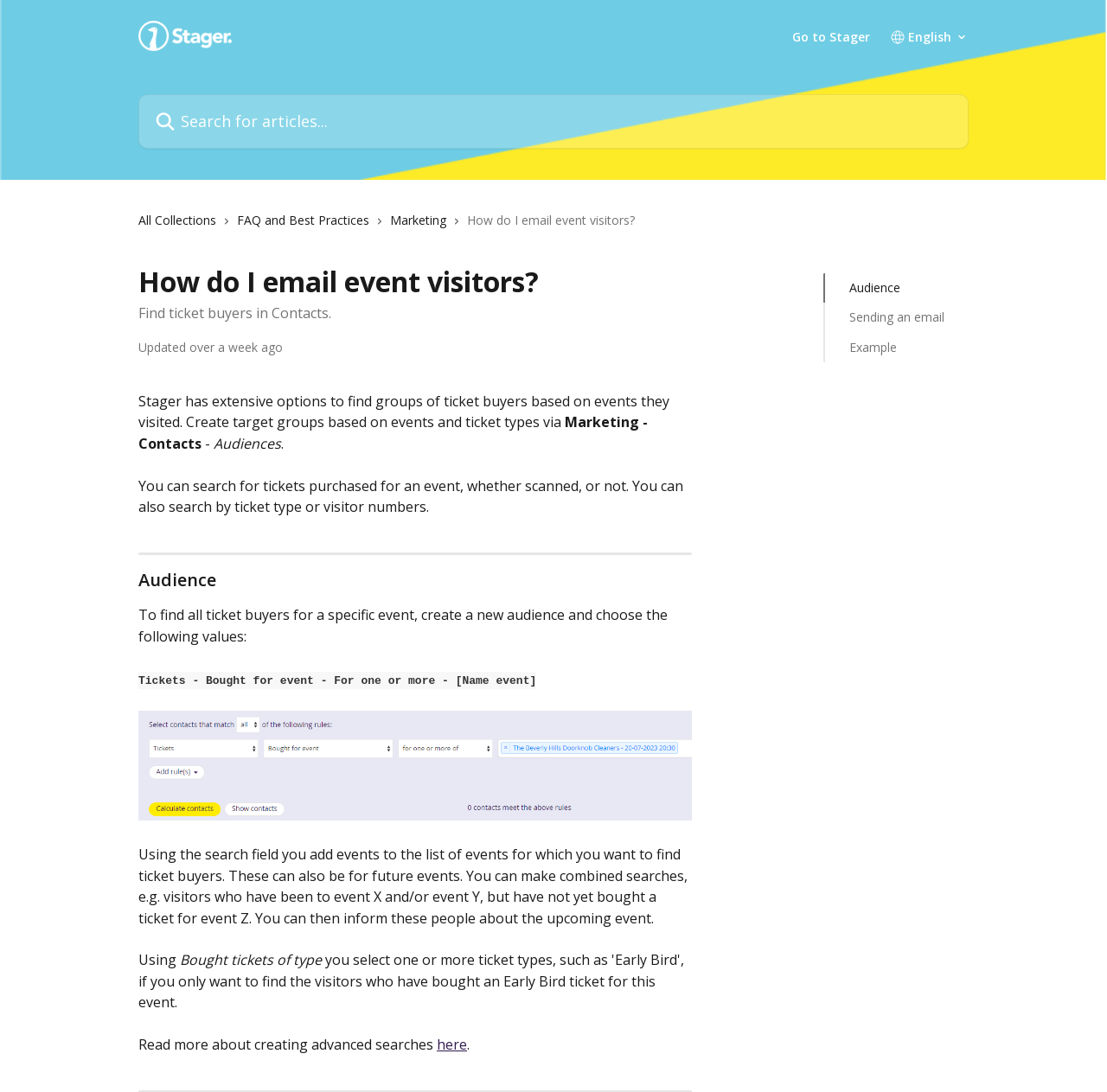Locate the bounding box coordinates of the element that should be clicked to execute the following instruction: "Go to Stager".

[0.716, 0.028, 0.786, 0.039]